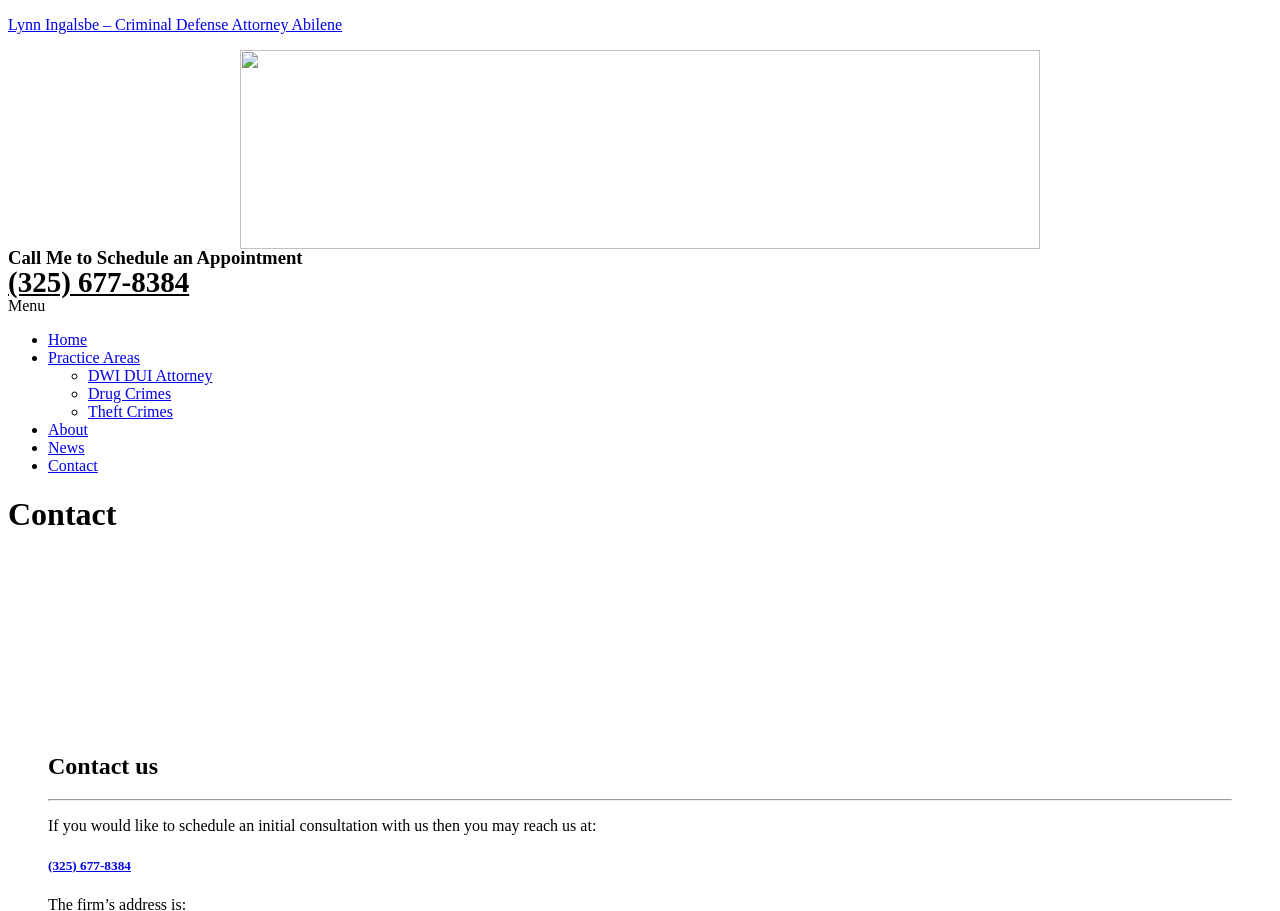With reference to the image, please provide a detailed answer to the following question: What is the address of the law firm?

I did not find the address explicitly stated on the webpage, but based on the meta description, I can infer that the law firm's address is 1065 S 3rd St, Abilene, TX 79602.